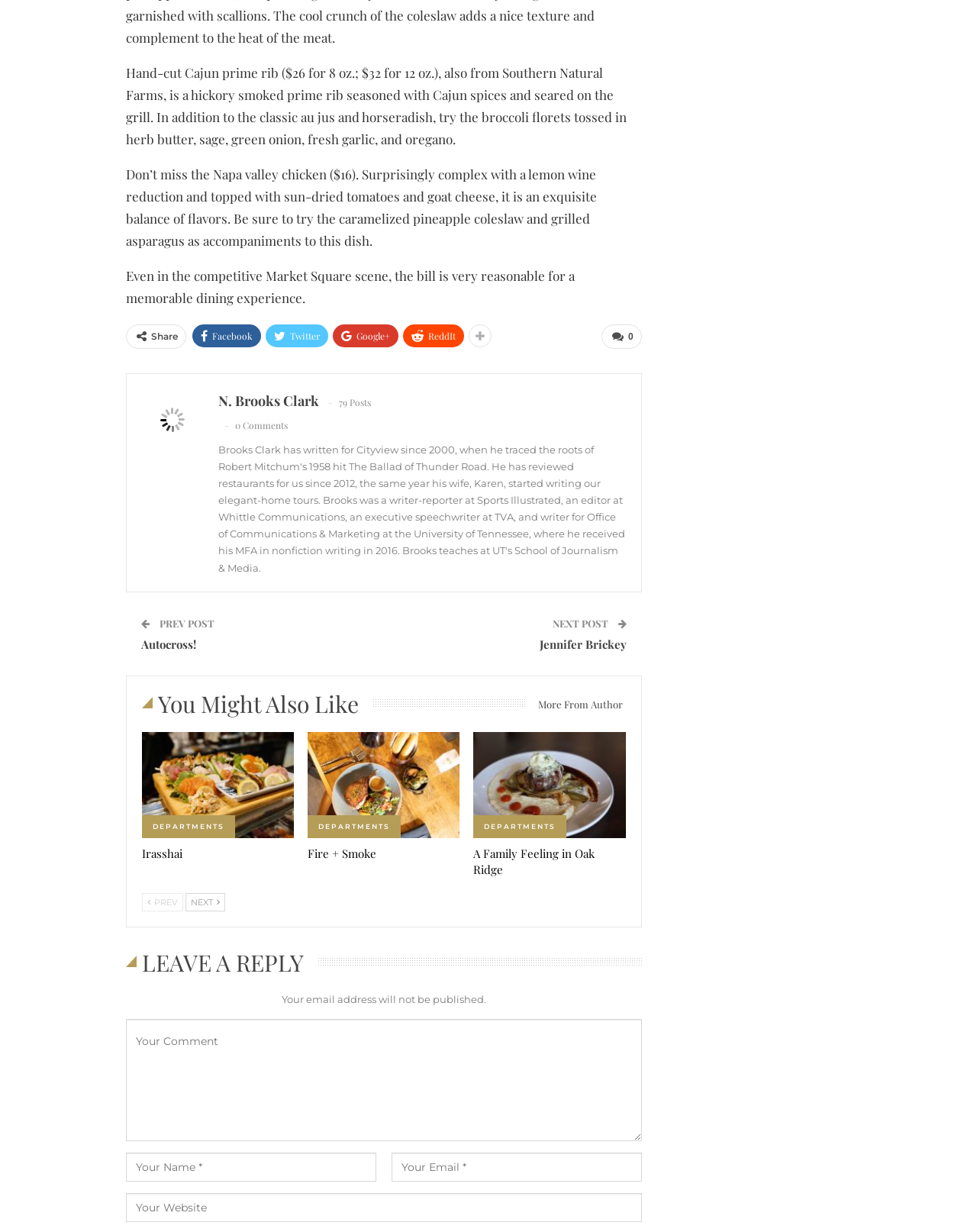How many comments does the post have?
Based on the image content, provide your answer in one word or a short phrase.

0